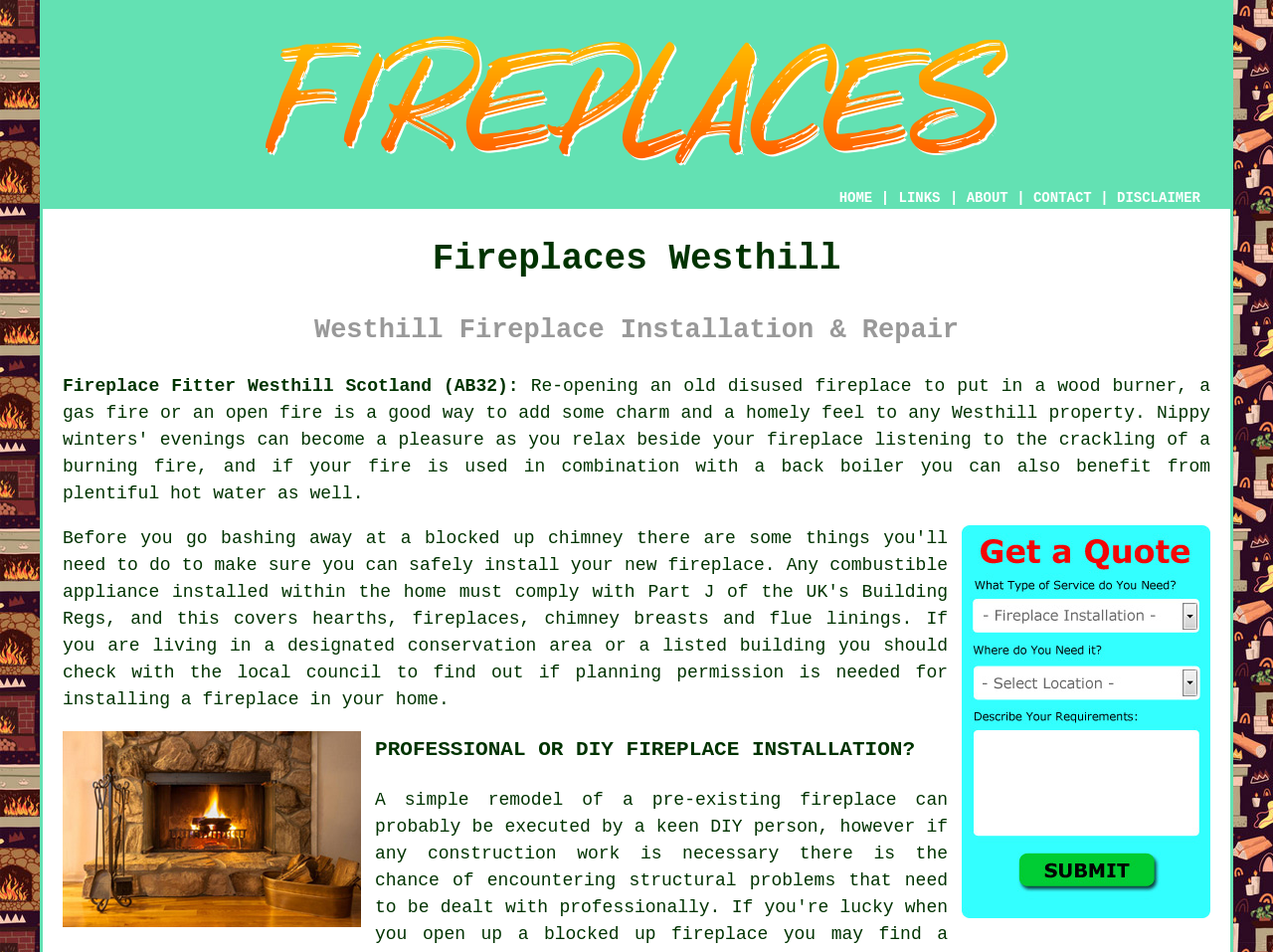With reference to the screenshot, provide a detailed response to the question below:
What is the location served?

The webpage title 'Fireplaces Westhill - Fireplace Installation (AB32)' and the link 'Fireplace Fitter Westhill Scotland (AB32):' indicate that the location served is Westhill, Scotland with the postcode AB32.